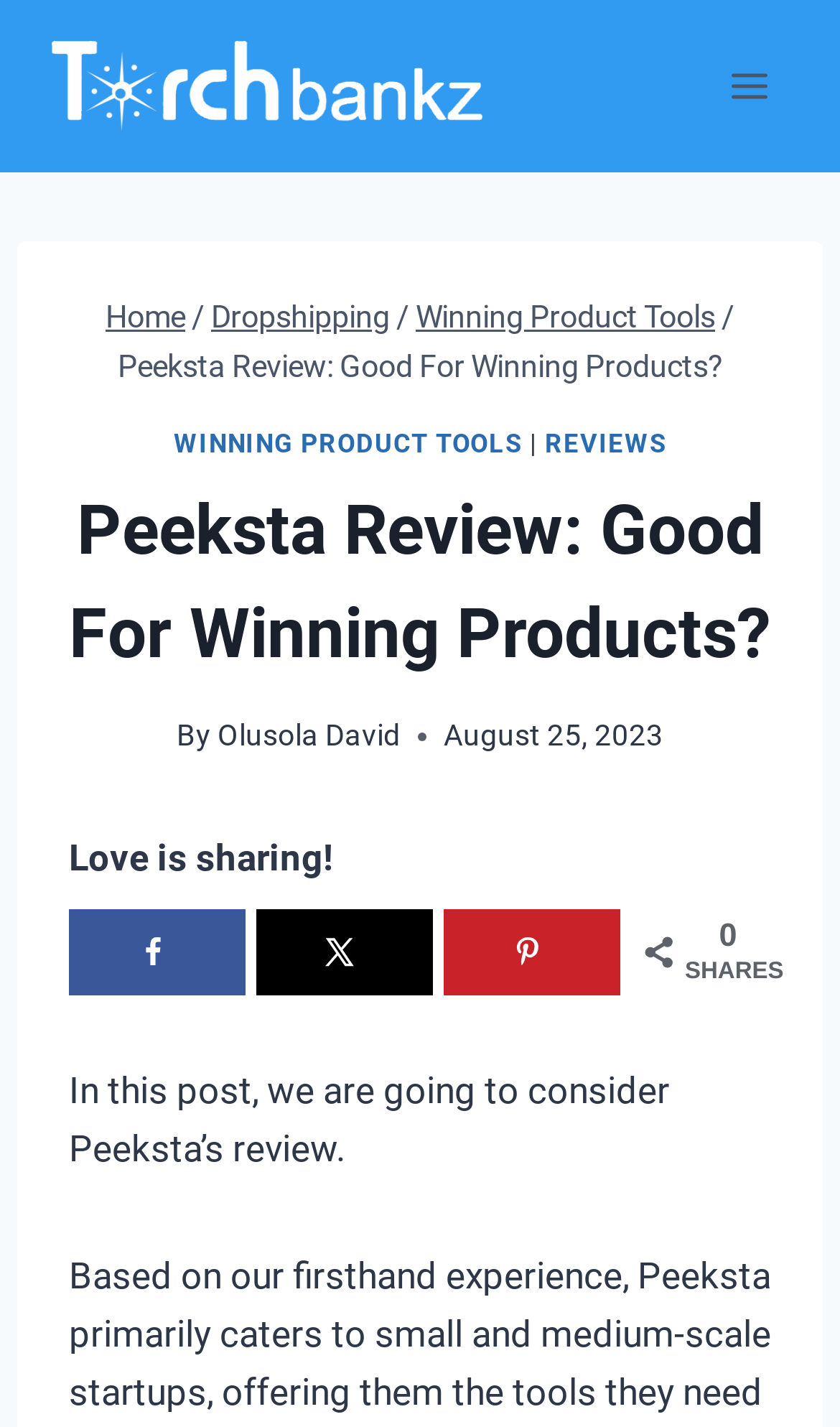How many sharing options are available?
Examine the image closely and answer the question with as much detail as possible.

The sharing options can be found at the bottom of the page, where it says 'Love is sharing!' followed by three sharing options: Share on Facebook, Share on X, and Save to Pinterest.